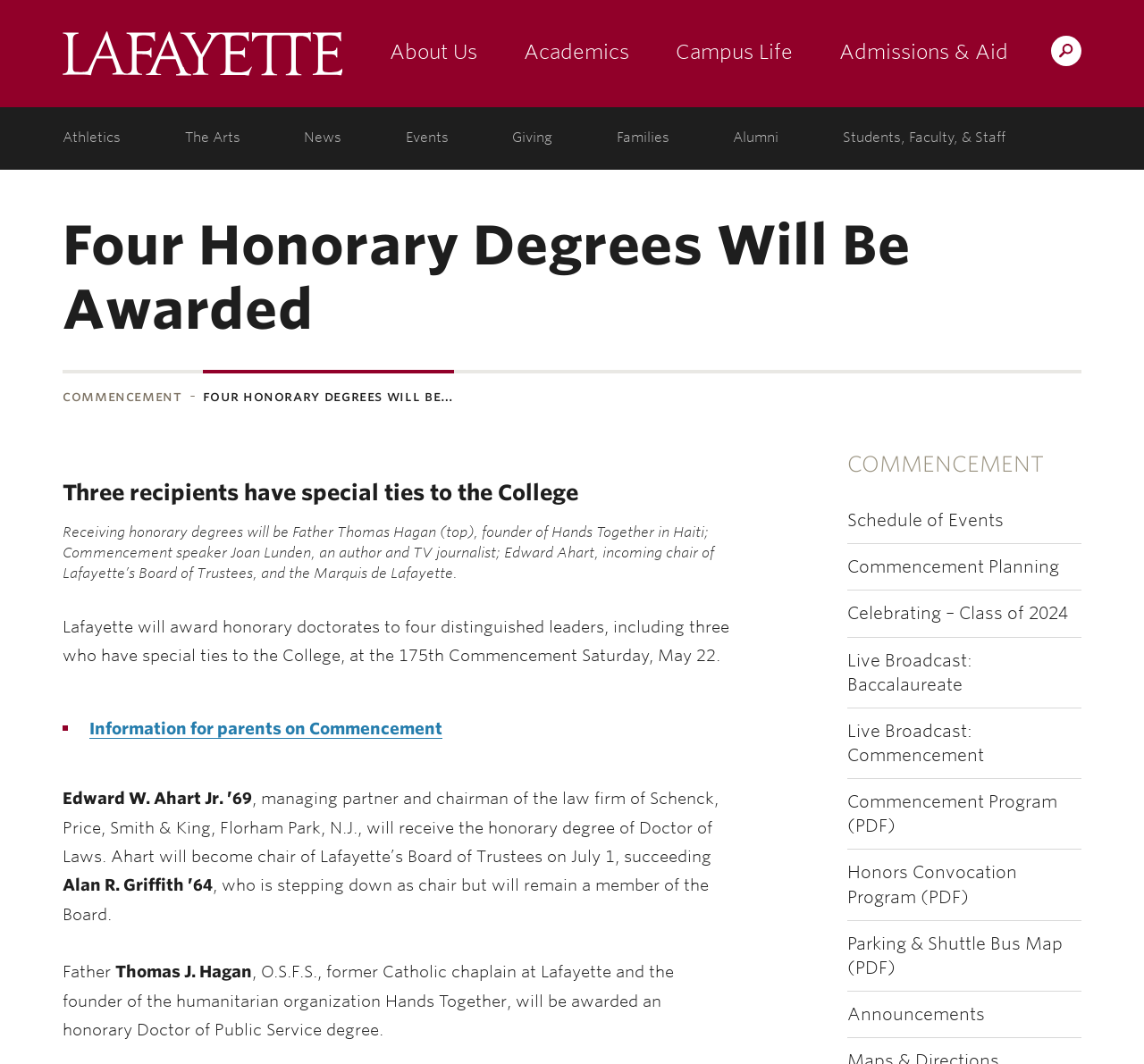Please determine the bounding box coordinates of the element's region to click for the following instruction: "Get information for parents on Commencement".

[0.078, 0.676, 0.387, 0.695]